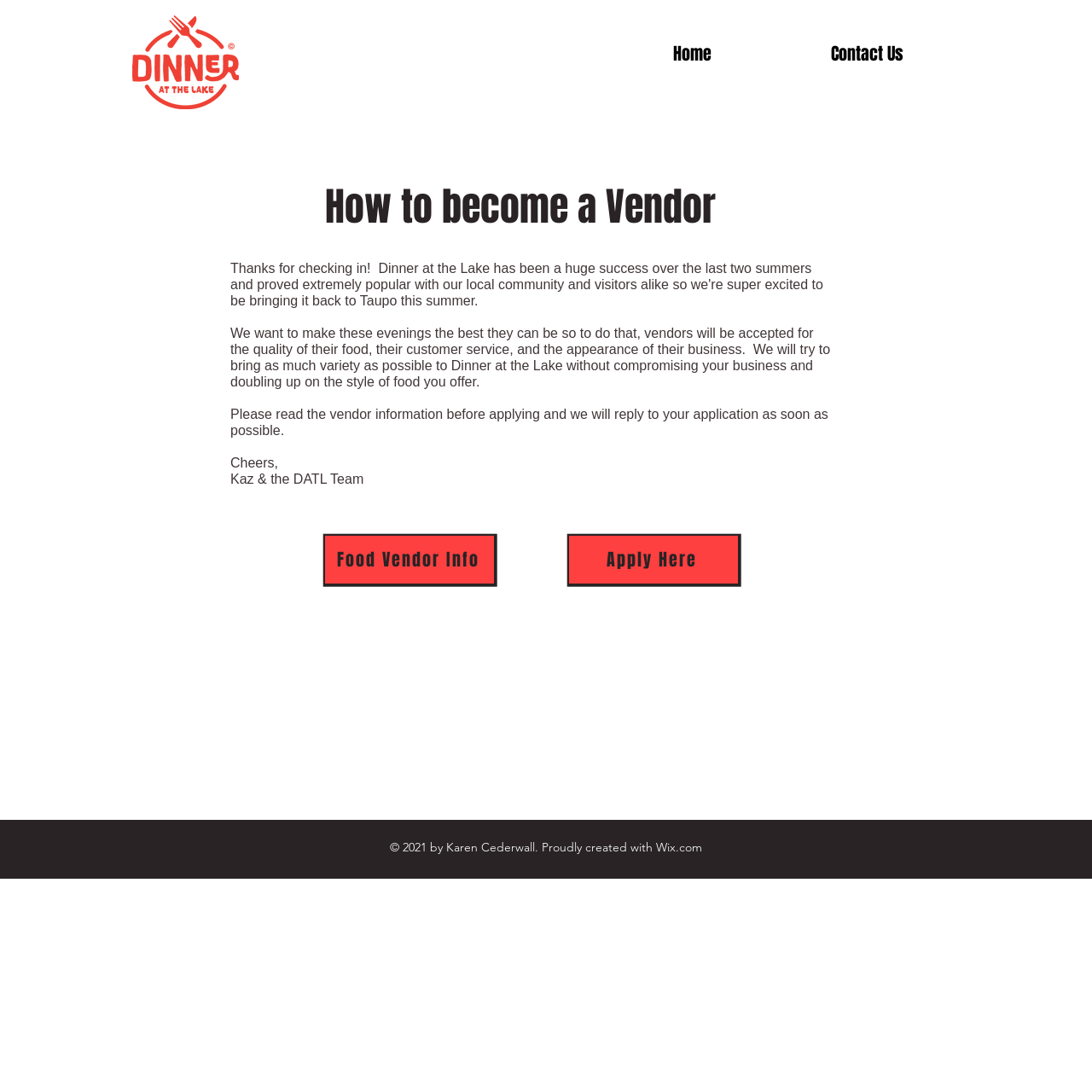Construct a comprehensive description capturing every detail on the webpage.

The webpage is about becoming a vendor for "Dinner at the Lake" event. At the top left corner, there is a logo image of "DL". On the top right side, there is a navigation menu with two links: "Home" and "Contact Us". 

Below the navigation menu, there is a main section that occupies most of the page. In this section, there is a heading that reads "How to become a Vendor". Underneath the heading, there are three paragraphs of text that explain the criteria for becoming a vendor, including the quality of food, customer service, and business appearance. The text also mentions that the event organizers will try to bring variety to the event without duplicating the style of food offered by vendors.

Following the paragraphs, there are two links: "Food Vendor Info" and "Apply Here", which are likely related to the application process for vendors. 

At the bottom of the page, there is a footer section that contains a copyright notice and a link to "Wix.com", which is likely the website builder used to create the page.